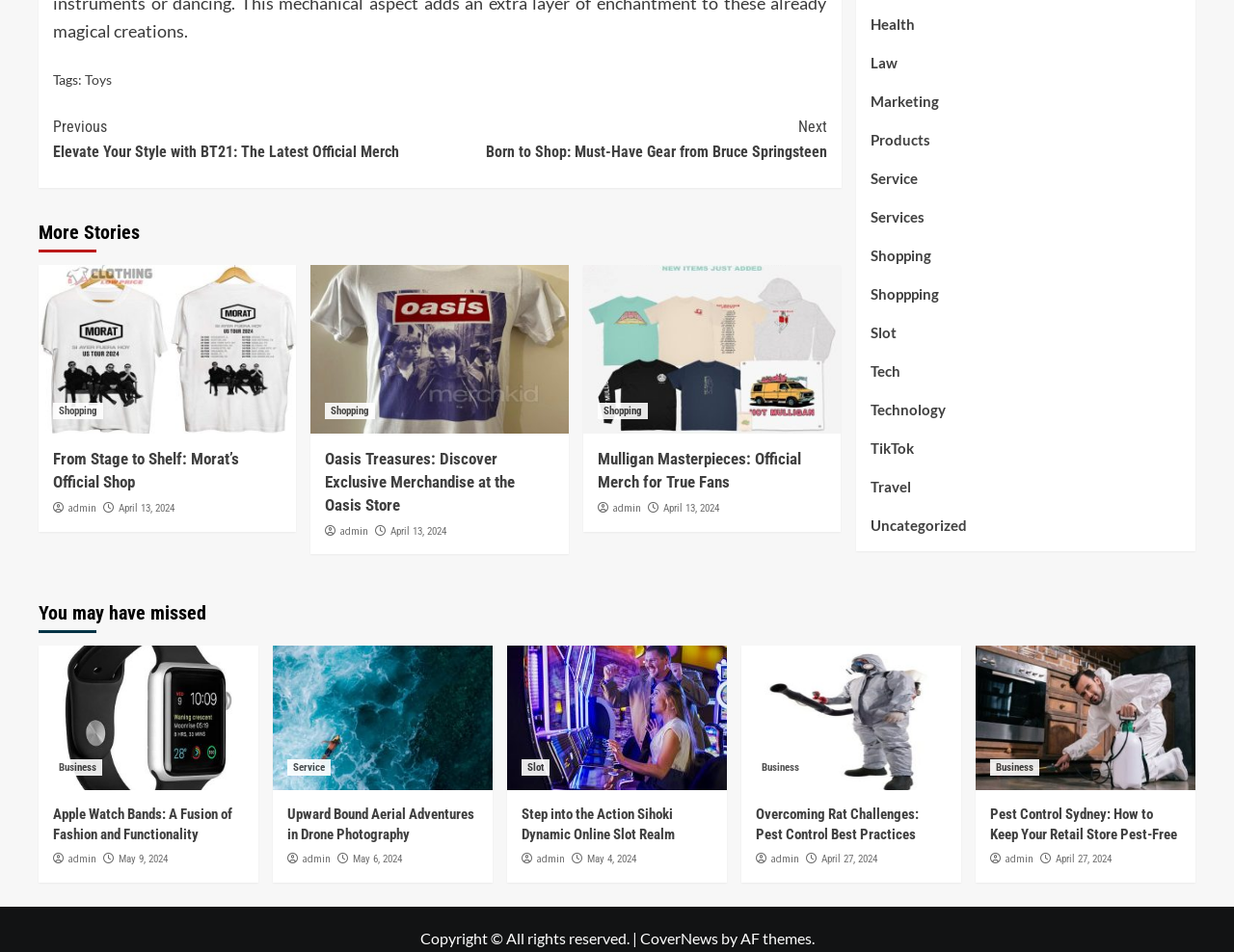From the details in the image, provide a thorough response to the question: What is the category of the link 'Toys'?

The link 'Toys' is located under the 'Tags:' label, which suggests that 'Toys' is a category or tag.